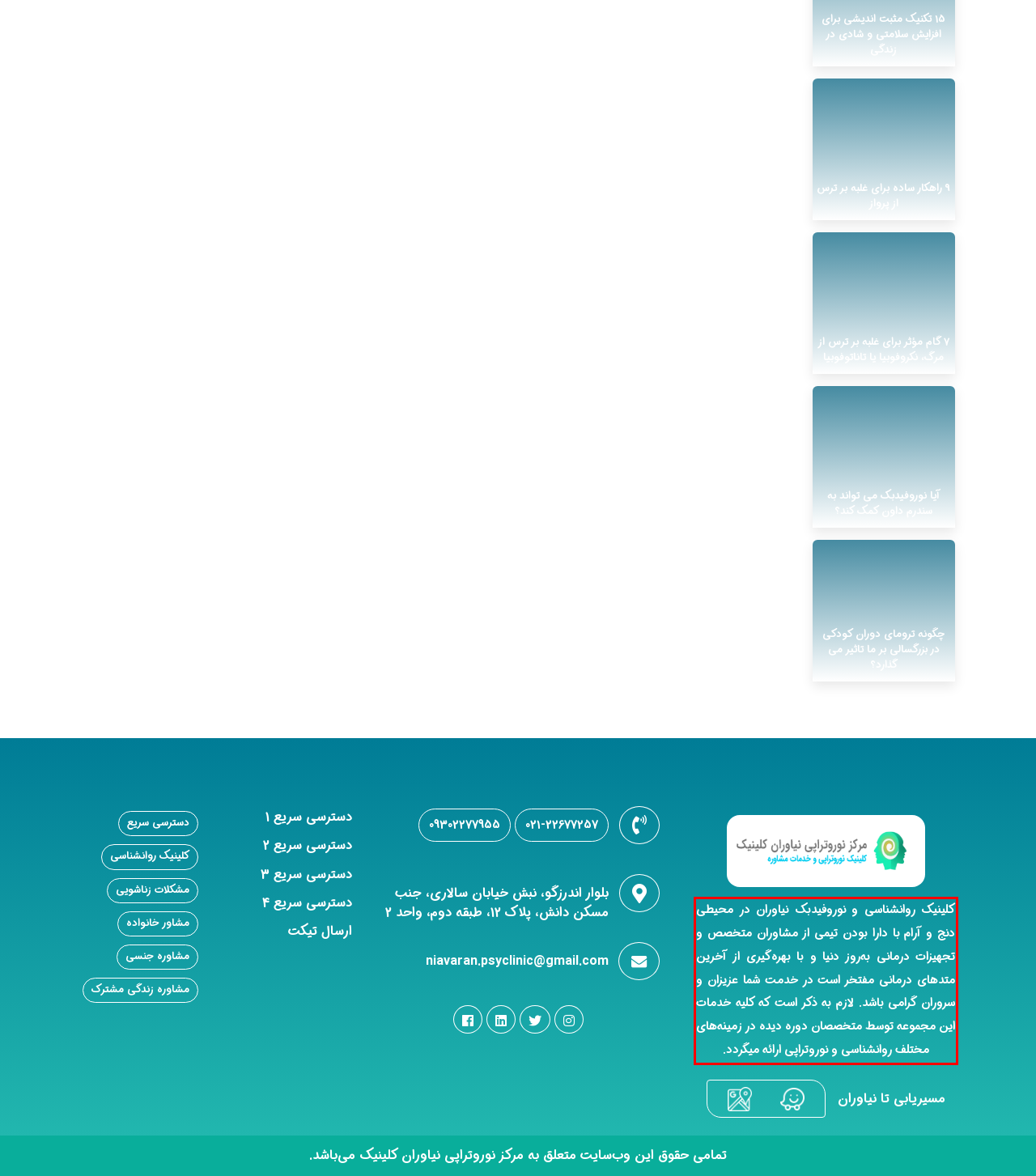Identify and transcribe the text content enclosed by the red bounding box in the given screenshot.

کلینیک روانشناسی و نوروفیدبک نیاوران در محیطی دنج و آرام با دارا بودن تیمی از مشاوران متخصص و تجهیزات درمانی به‌روز دنیا و با بهره‌گیری از آخرین متدهای درمانی مفتخر است در خدمت شما عزیزان و سروران گرامی باشد. لازم به ذکر است که کلیه خدمات این مجموعه توسط متخصصان دوره دیده در زمینه‌های مختلف روانشناسی و نوروتراپی ارائه میگردد.